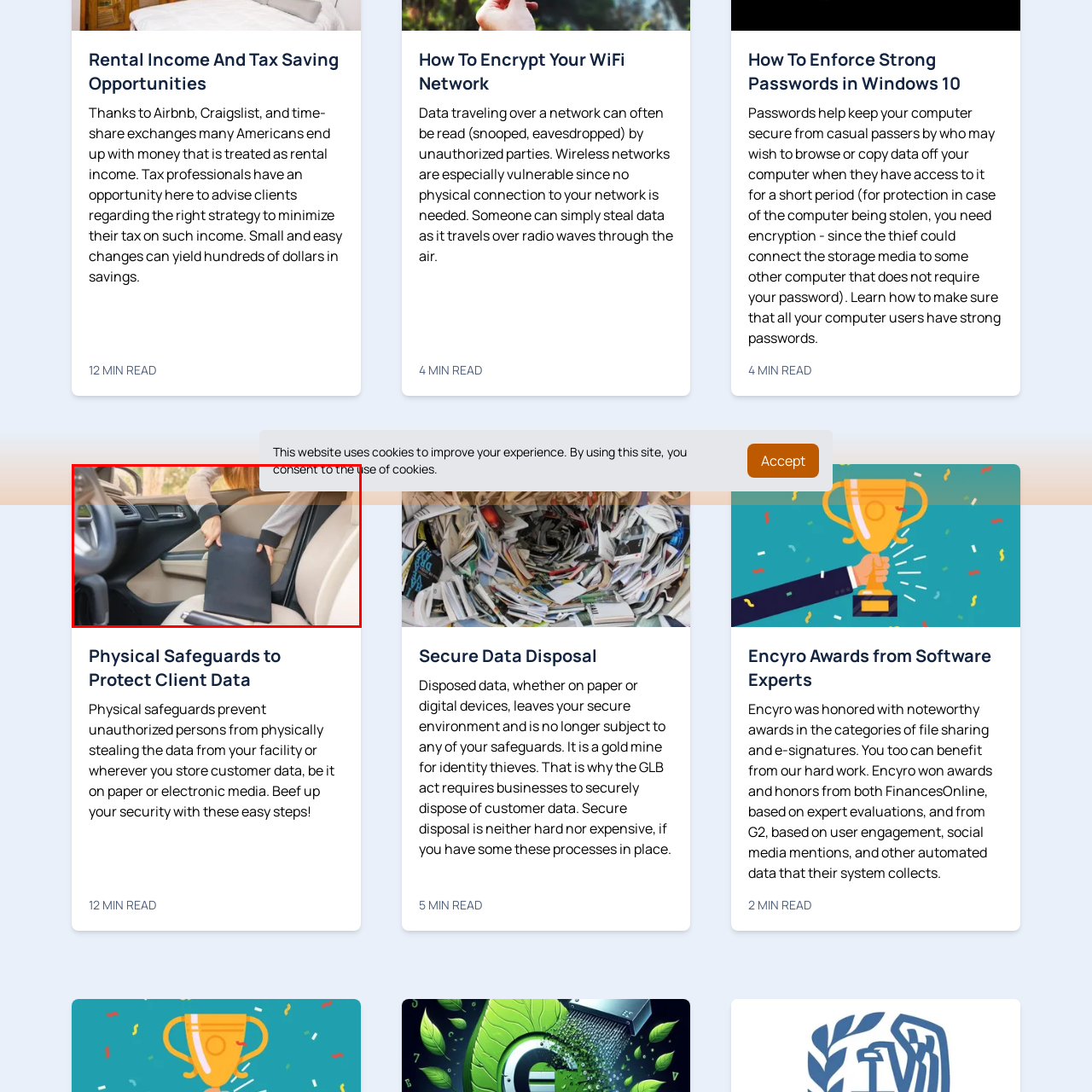Give an in-depth explanation of the image captured within the red boundary.

The image depicts a person carefully placing a black folder or document holder into a car seat, suggesting a moment of organizing or storing important items securely. The interior of the vehicle is visible, showcasing a clean and modern design, with the steering wheel in the foreground and the car’s interior details lending a sense of everyday life. This scene could relate to themes of personal organization, security, and the importance of safeguarding sensitive information, reinforcing the idea of "Physical Safeguards to Protect Client Data." The act of securely storing documents may symbolize the broader need for careful data management and protection, particularly in a professional context where safeguarding client information is paramount.